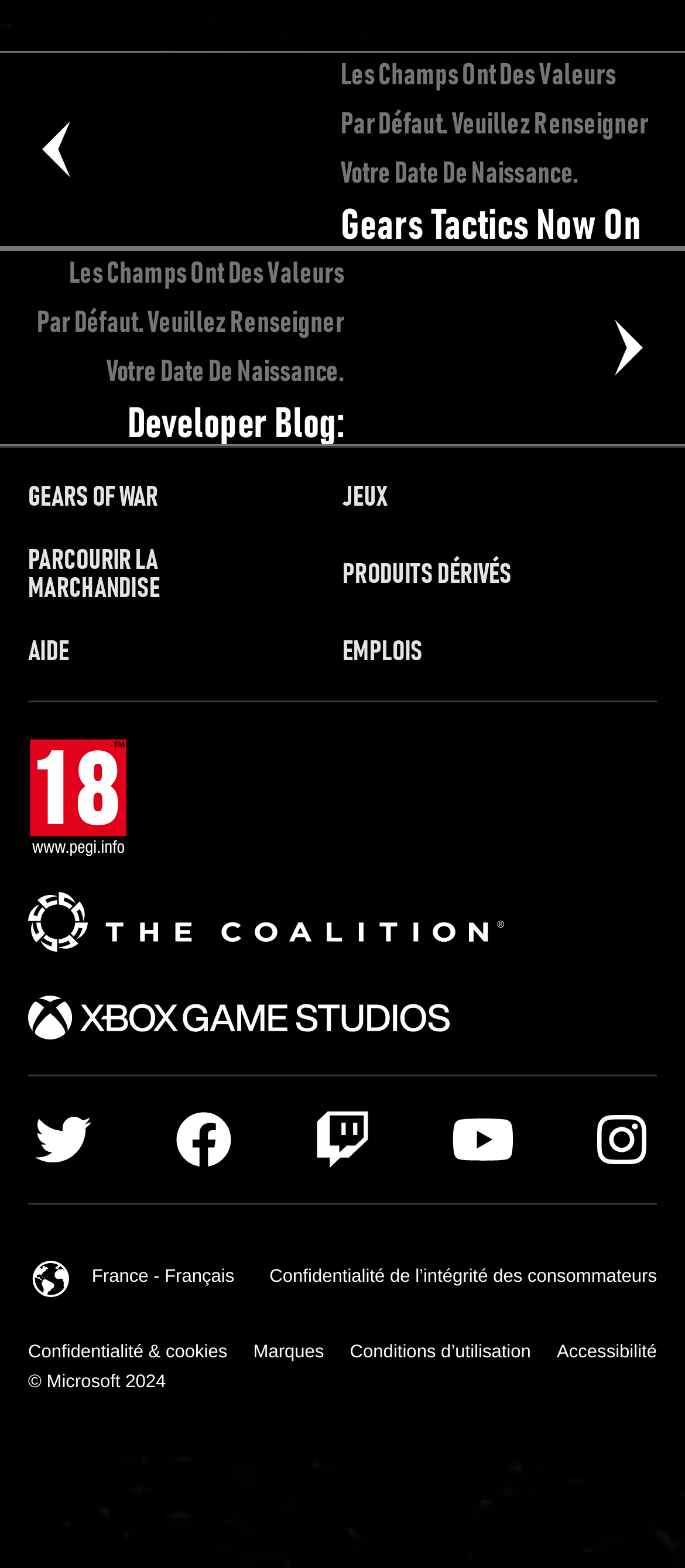What is the purpose of the 'Aide' link?
From the screenshot, provide a brief answer in one word or phrase.

To provide help